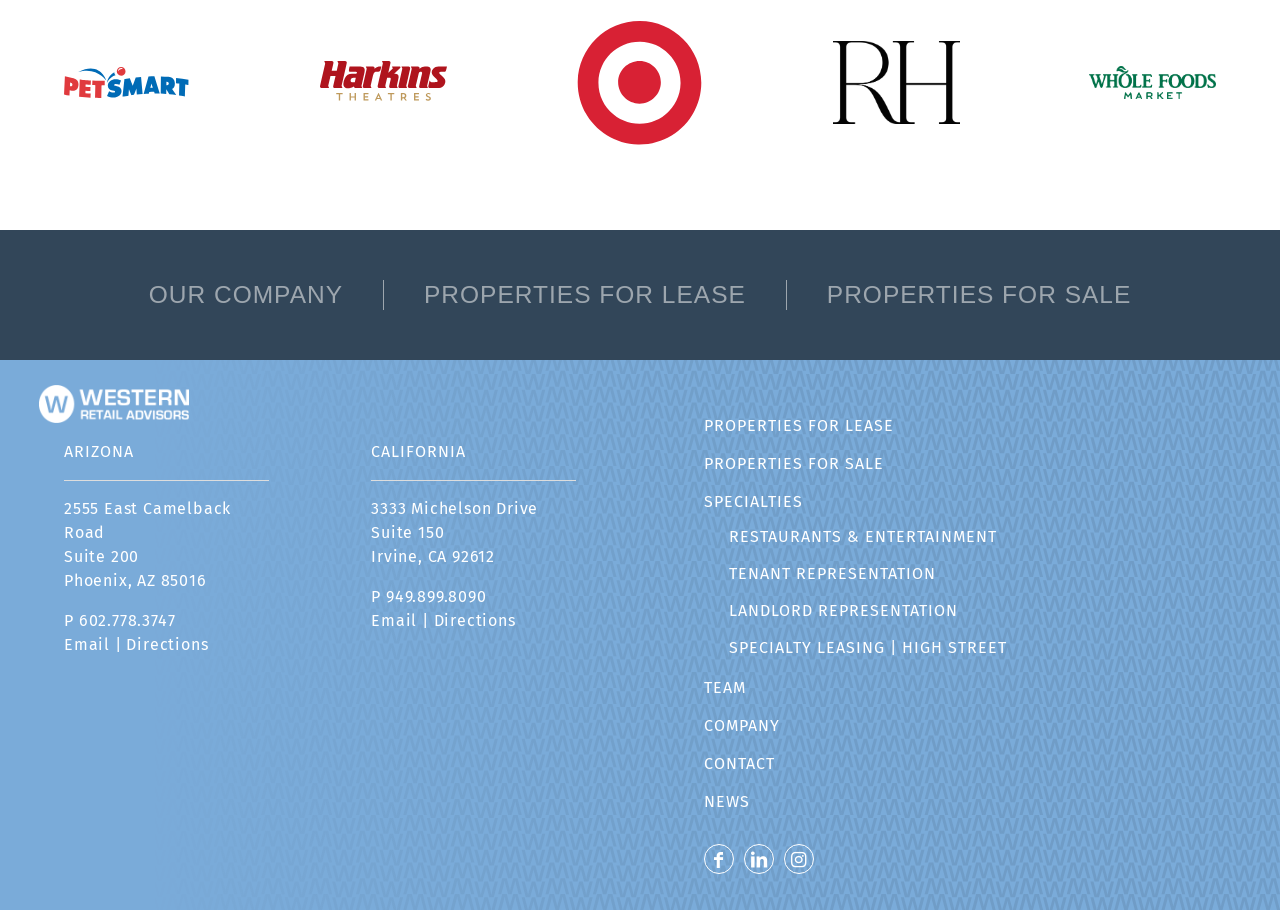Locate the bounding box coordinates of the clickable region necessary to complete the following instruction: "Check news". Provide the coordinates in the format of four float numbers between 0 and 1, i.e., [left, top, right, bottom].

[0.55, 0.864, 0.95, 0.9]